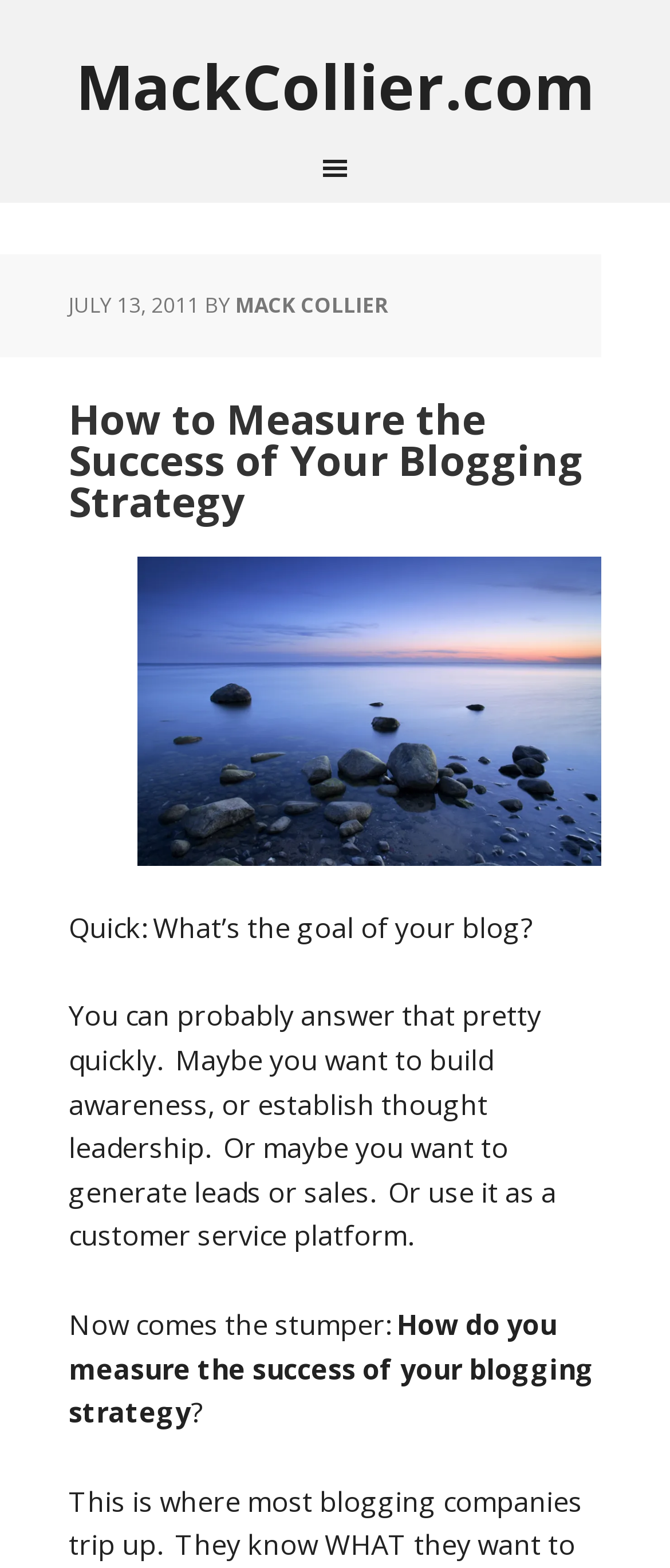Create a detailed summary of all the visual and textual information on the webpage.

The webpage appears to be a blog post titled "How to Measure the Success of Your Blogging Strategy" on the website MackCollier.com. At the top left of the page, there is a link to the website's homepage, accompanied by a header section that includes the date "JULY 13, 2011" and the author's name "MACK COLLIER". 

Below the header section, there is a large heading that displays the title of the blog post. To the right of the heading, there is an image that takes up a significant portion of the page. 

The main content of the blog post starts with a question "Quick: What’s the goal of your blog?" followed by a paragraph of text that discusses the possible goals of a blog, such as building awareness, establishing thought leadership, or generating leads or sales. 

Further down the page, there is another question "How do you measure the success of your blogging strategy" followed by a question mark. This question appears to be the main topic of the blog post, and the content that follows is likely to discuss ways to measure the success of a blogging strategy.